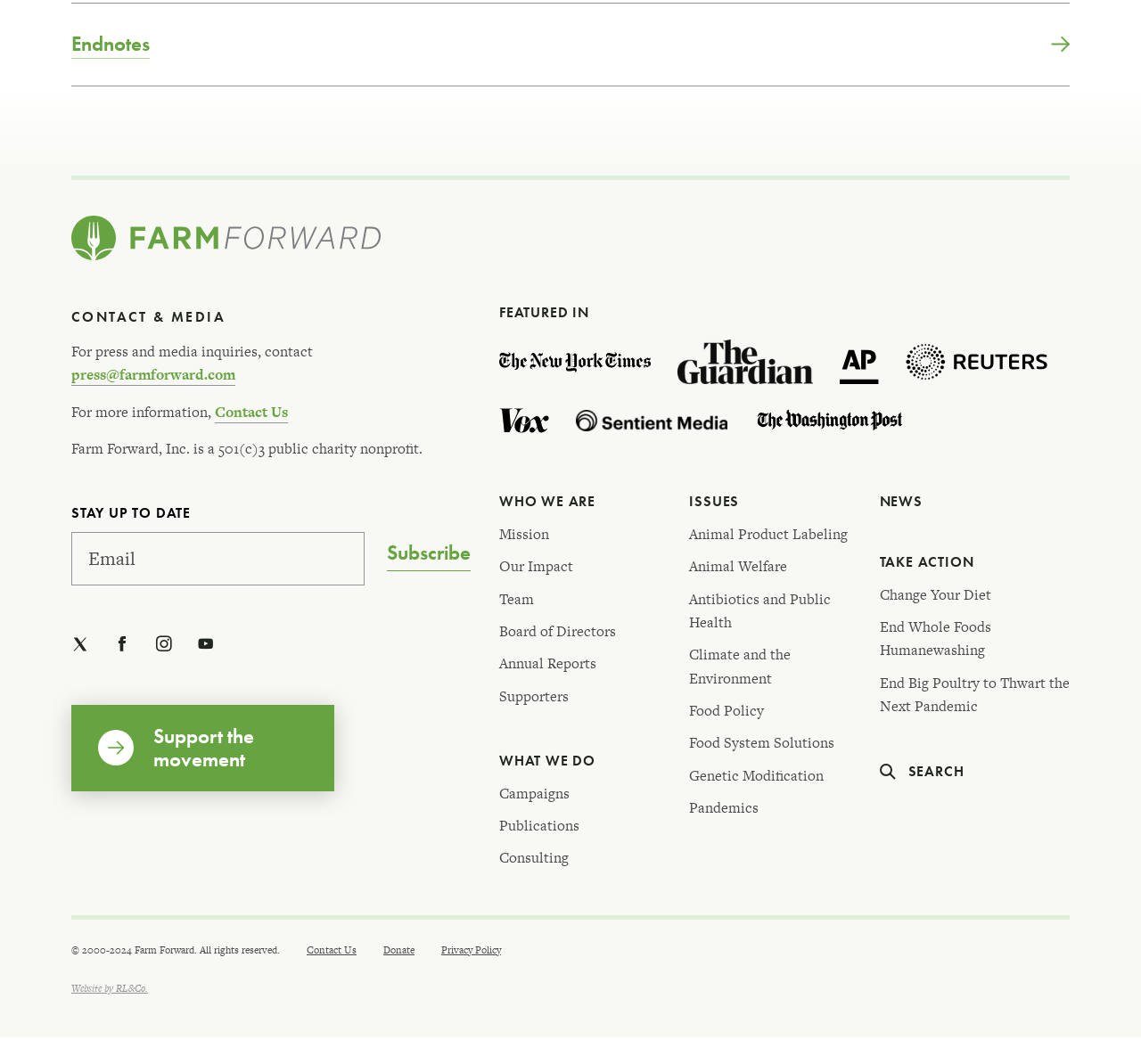Given the following UI element description: "Our Impact", find the bounding box coordinates in the webpage screenshot.

[0.438, 0.523, 0.502, 0.542]